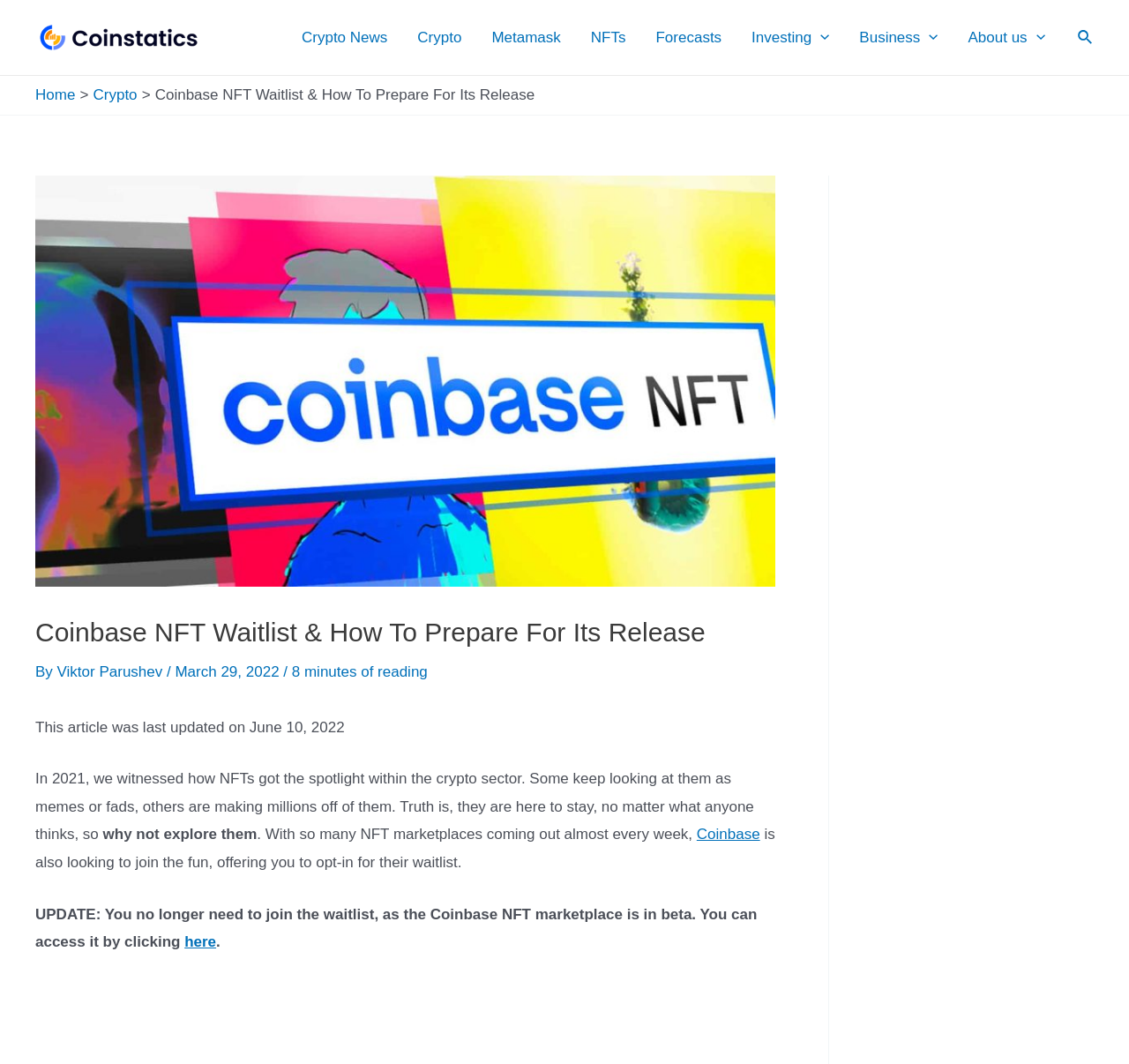Find the bounding box coordinates for the element that must be clicked to complete the instruction: "Click on the Coinbase link". The coordinates should be four float numbers between 0 and 1, indicated as [left, top, right, bottom].

[0.617, 0.776, 0.673, 0.792]